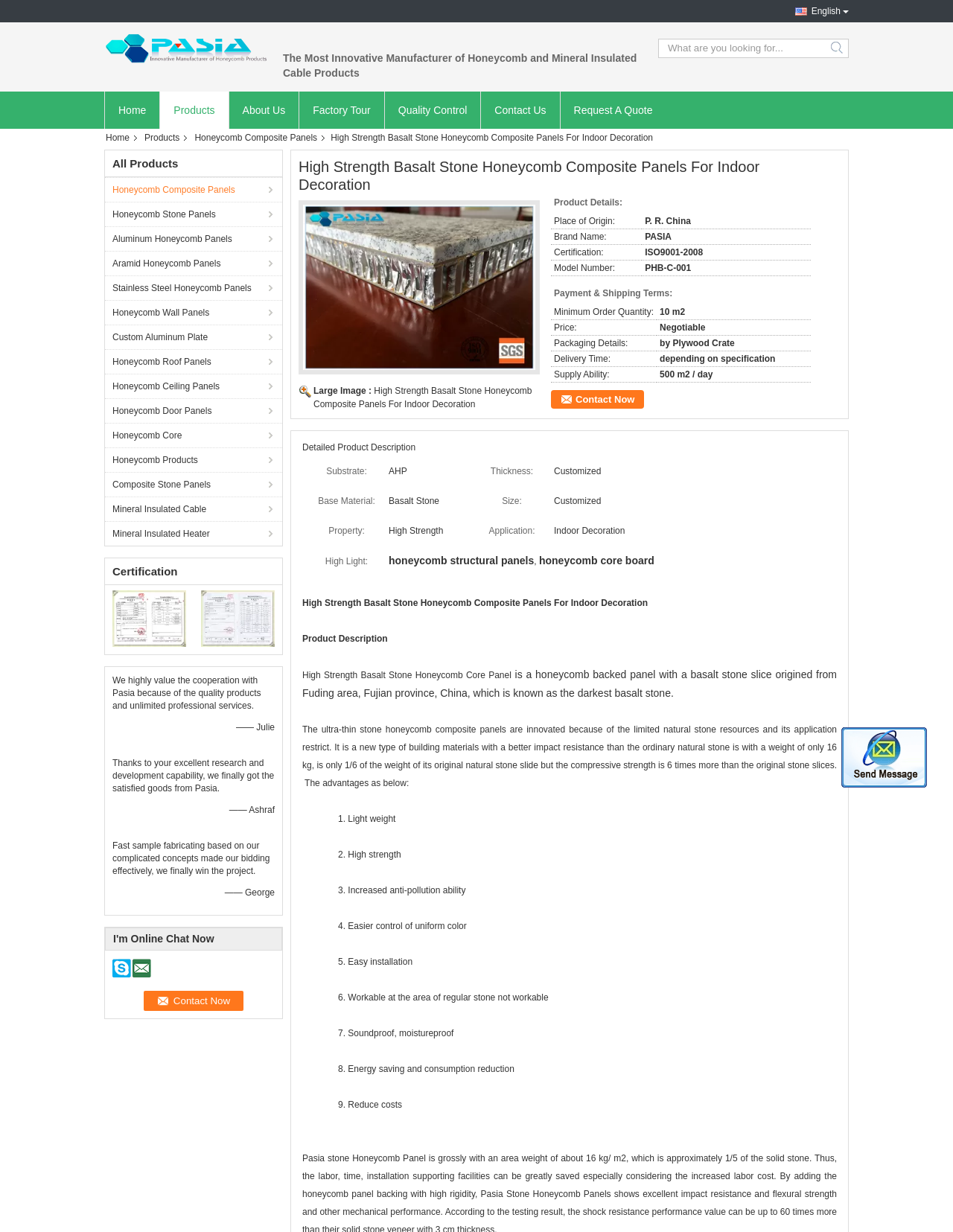Locate the bounding box coordinates of the element you need to click to accomplish the task described by this instruction: "View products".

[0.145, 0.108, 0.198, 0.116]